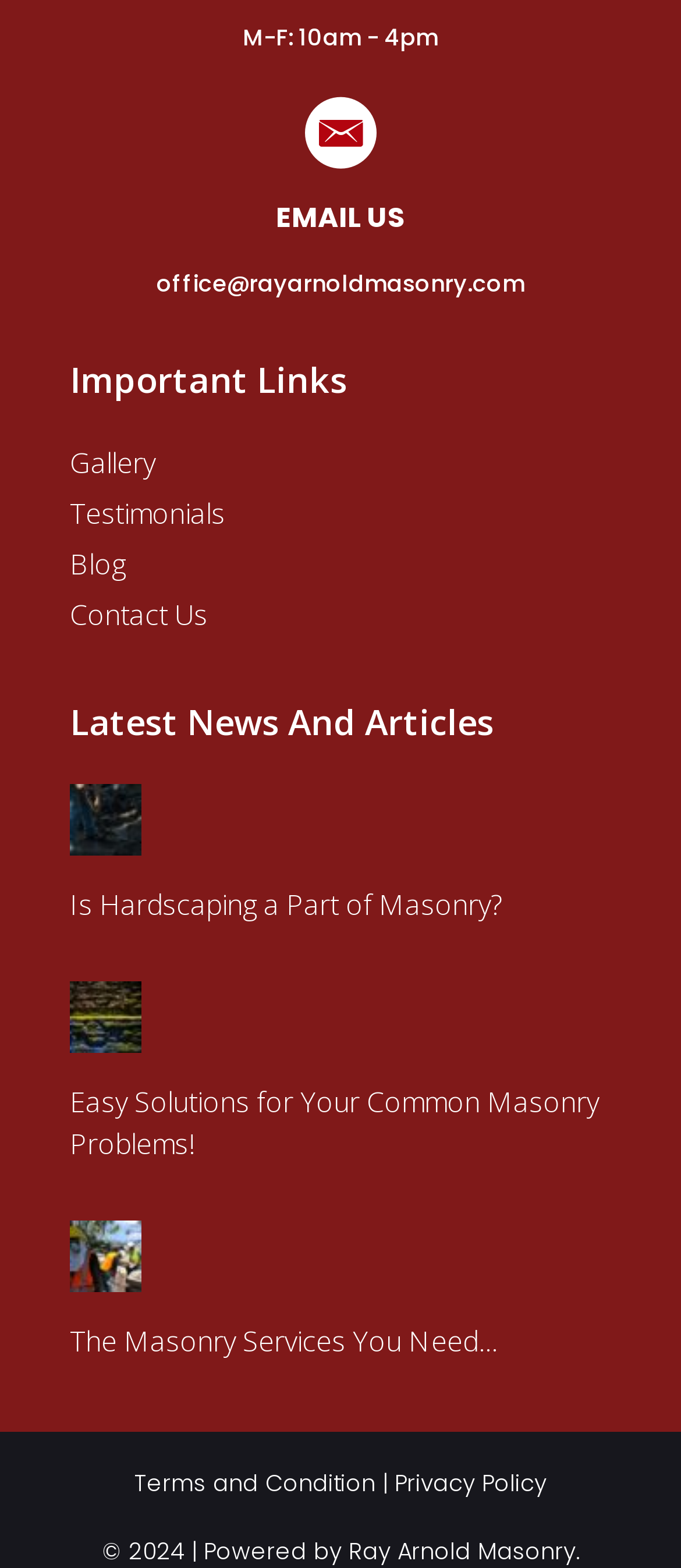Locate the bounding box coordinates of the clickable element to fulfill the following instruction: "View the gallery". Provide the coordinates as four float numbers between 0 and 1 in the format [left, top, right, bottom].

[0.103, 0.283, 0.228, 0.307]